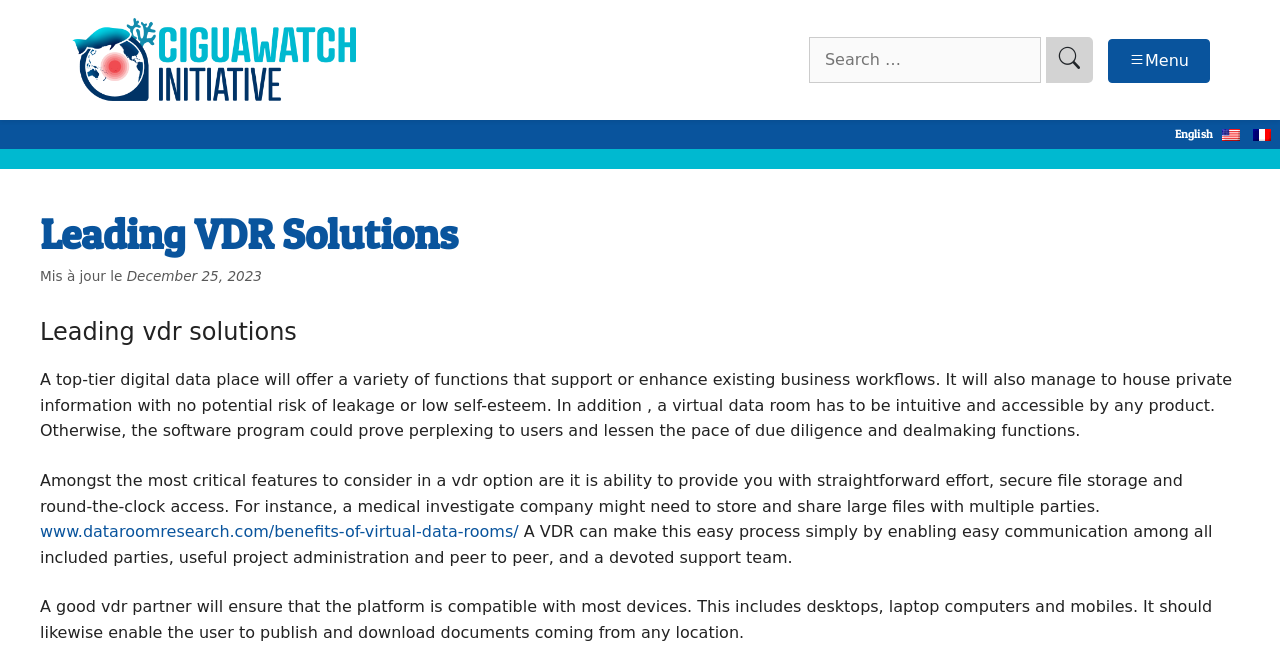Respond with a single word or phrase to the following question:
What is the topic of the main content?

Virtual Data Rooms